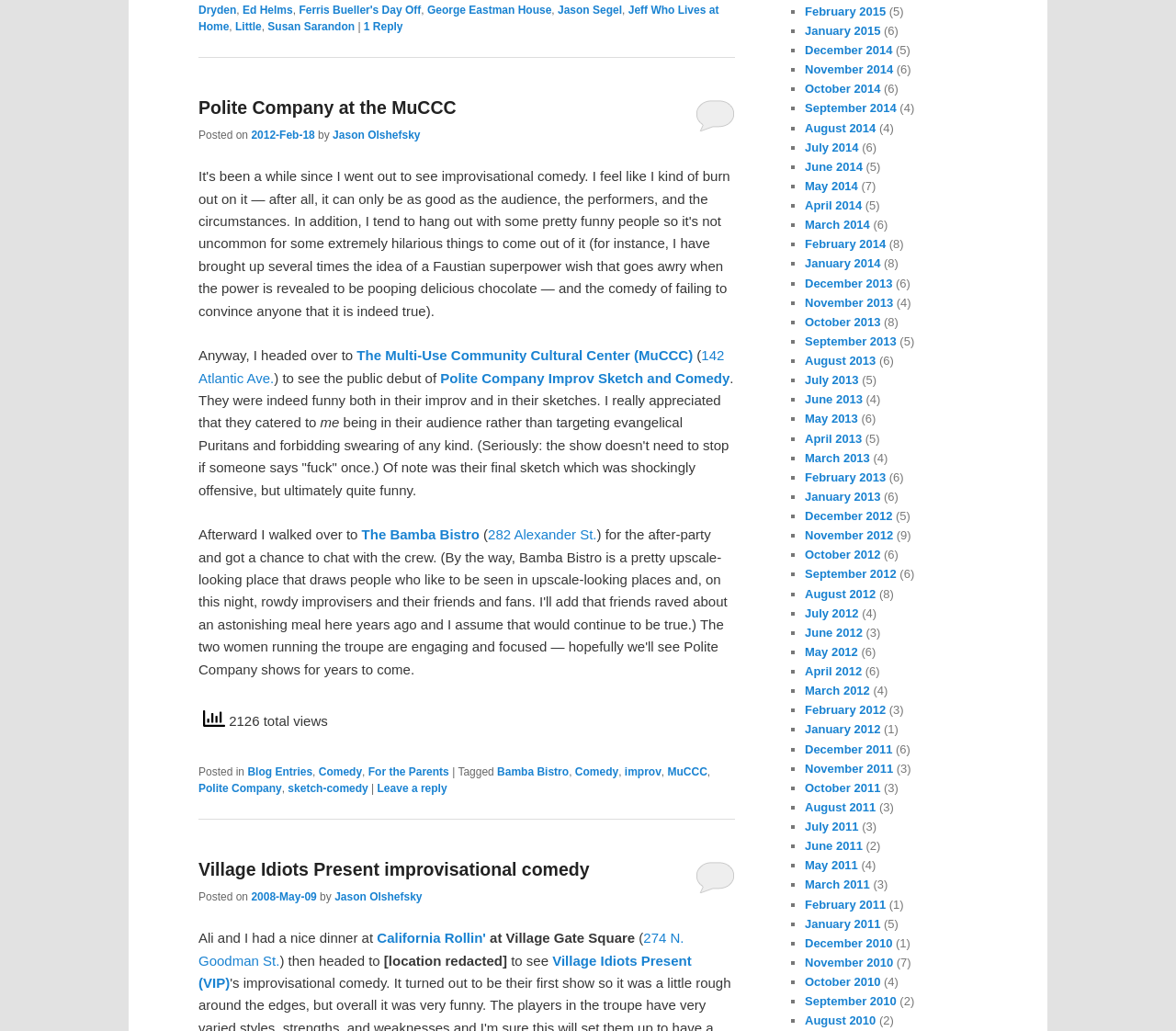Determine the bounding box coordinates for the region that must be clicked to execute the following instruction: "Check the post tagged with 'Comedy'".

[0.271, 0.742, 0.308, 0.755]